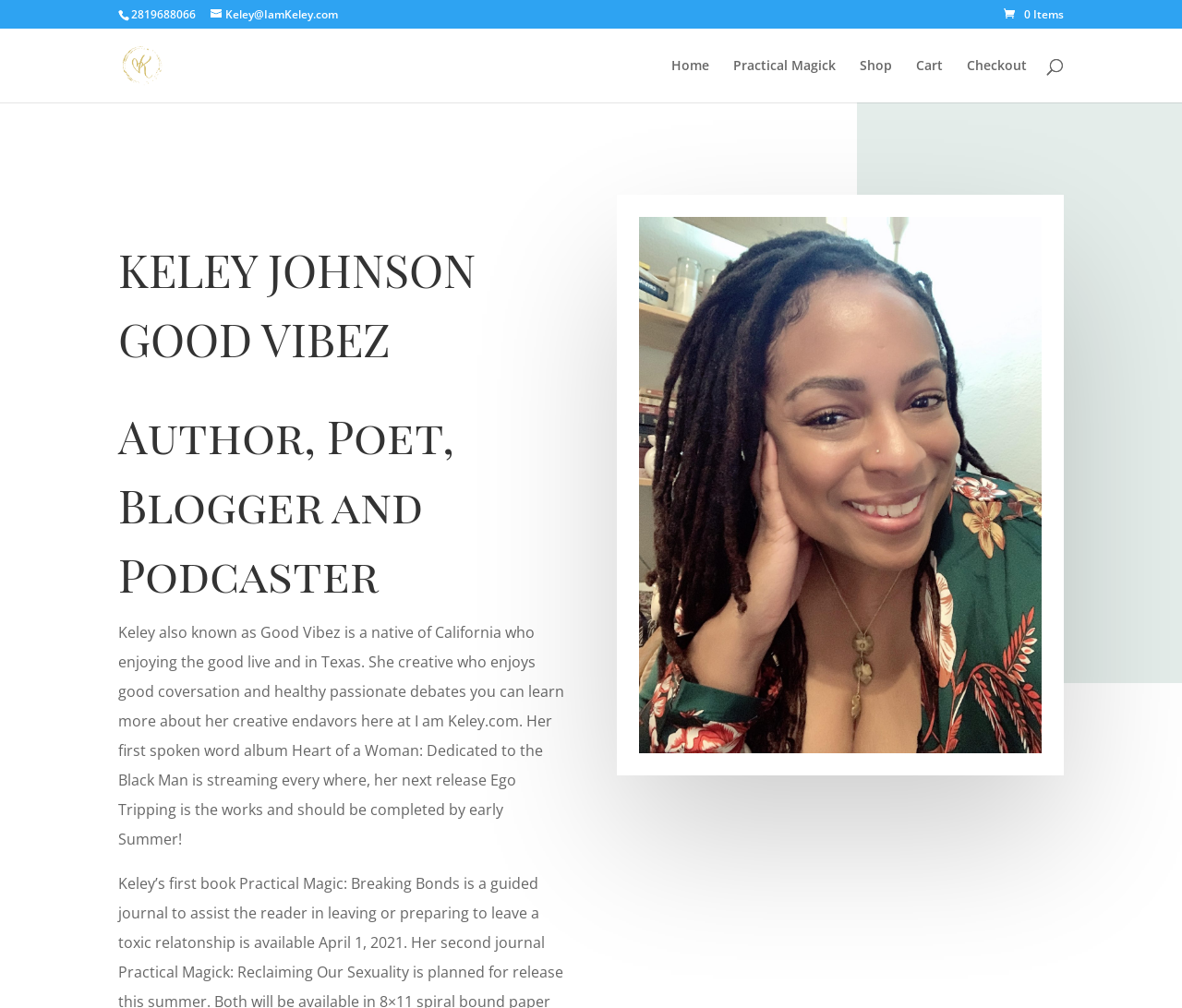Determine the bounding box of the UI component based on this description: "Gods and Creatures". The bounding box coordinates should be four float values between 0 and 1, i.e., [left, top, right, bottom].

None